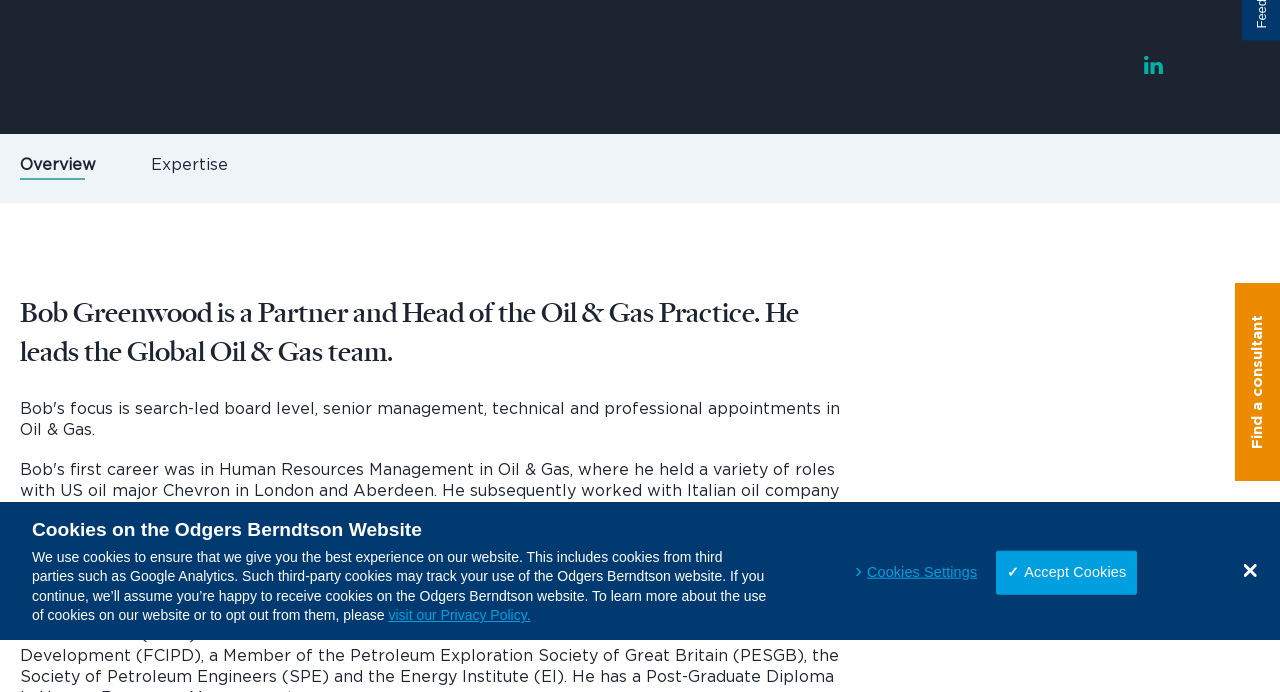Extract the bounding box coordinates for the UI element described as: "Accessibility".

[0.299, 0.55, 0.378, 0.573]